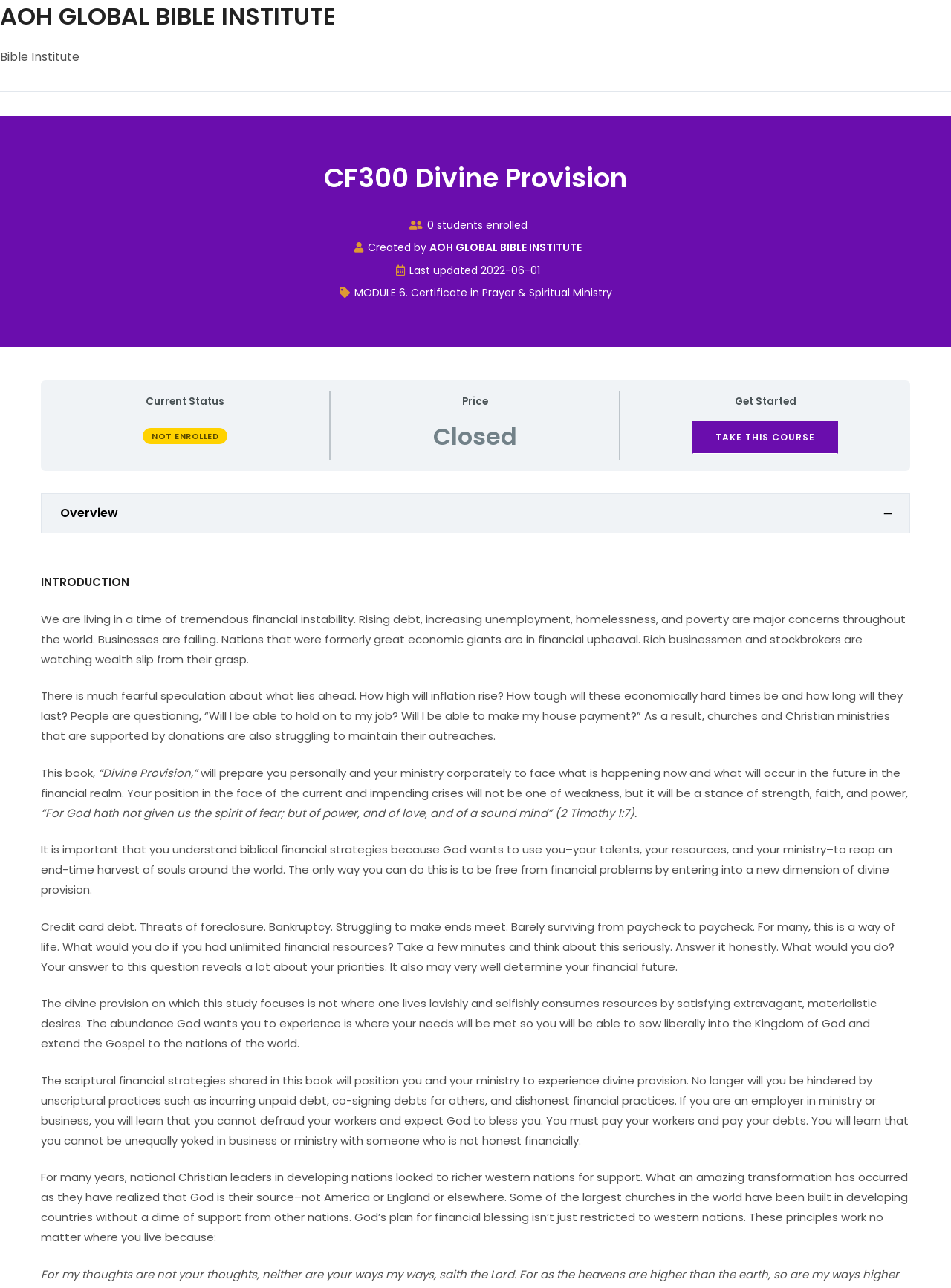Explain the features and main sections of the webpage comprehensively.

The webpage is about a course called "CF300 Divine Provision" offered by the "AOH GLOBAL BIBLE INSTITUTE". At the top of the page, there is a heading with the institute's name, followed by a smaller text "Bible Institute" below it. 

Below the institute's name, there is a horizontal separator line. Underneath the separator, the course title "CF300 Divine Provision" is displayed prominently. To the right of the course title, there is a text indicating that 0 students are enrolled in the course. 

Below the course title, there is information about the course creator, "AOH GLOBAL BIBLE INSTITUTE", and the last update date, "2022-06-01". There is also a link to another module, "MODULE 6. Certificate in Prayer & Spiritual Ministry". 

Further down, there are three sections of information. On the left, there is a section with the "Current Status" labeled as "NOT ENROLLED". In the middle, there is a section with the "Price" labeled as "Closed". On the right, there is a section with a "Get Started" button and a link to "TAKE THIS COURSE". 

At the bottom of the page, there is a heading "Overview" with an icon, and a link to the same "Overview" section.